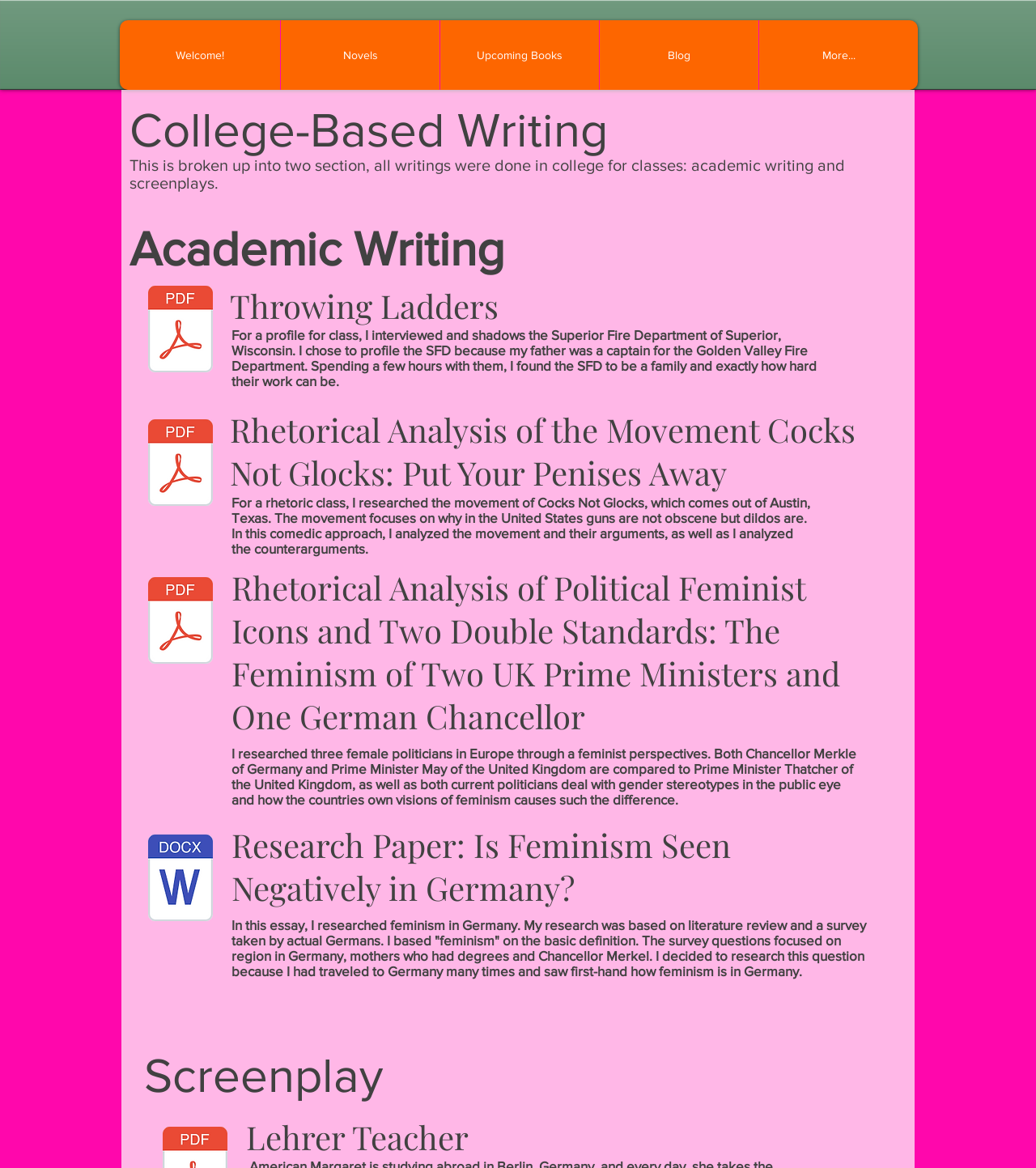Provide a short answer to the following question with just one word or phrase: What is the title of the screenplay section?

Lehrer Teacher